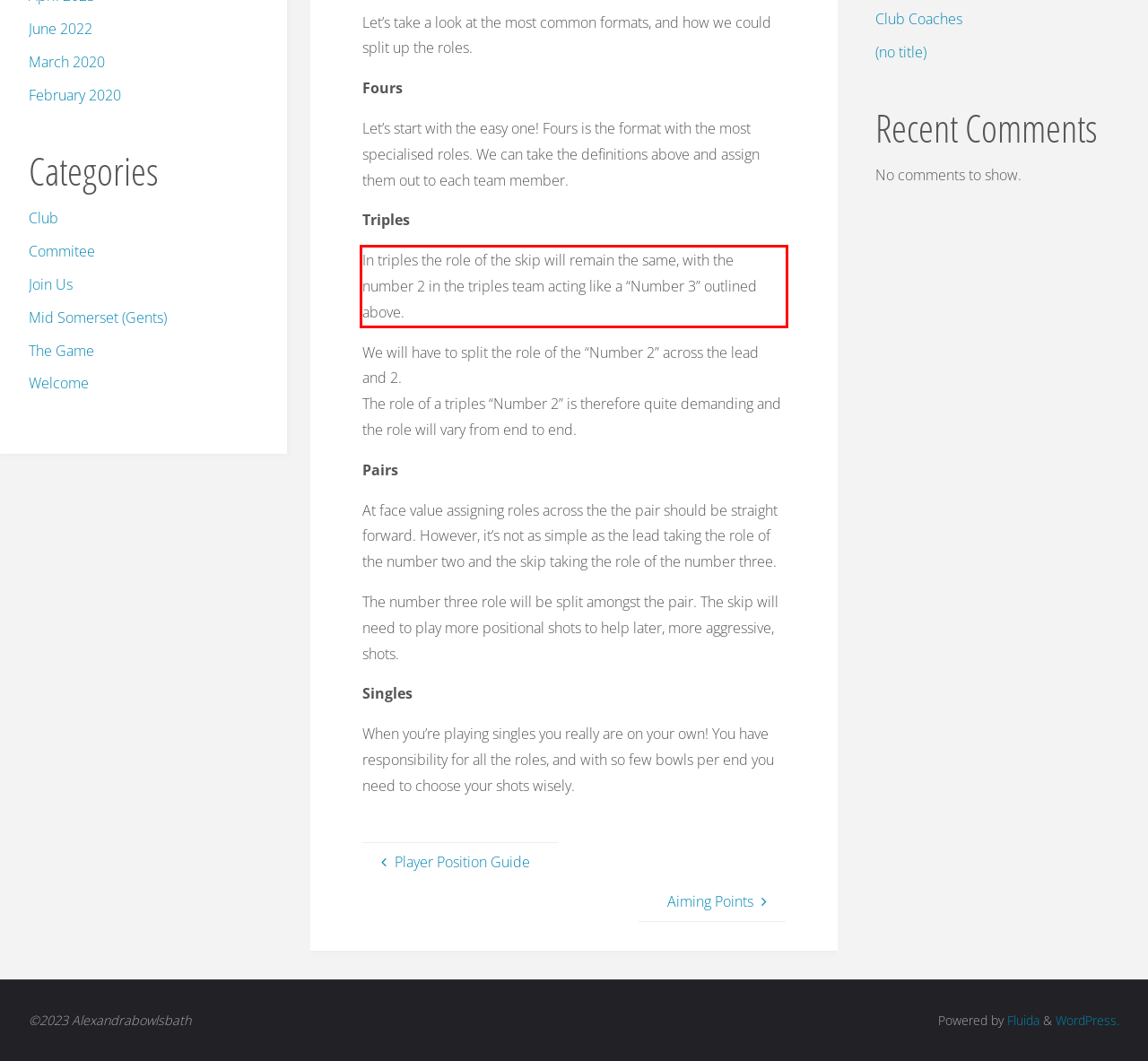Identify the red bounding box in the webpage screenshot and perform OCR to generate the text content enclosed.

In triples the role of the skip will remain the same, with the number 2 in the triples team acting like a “Number 3” outlined above.